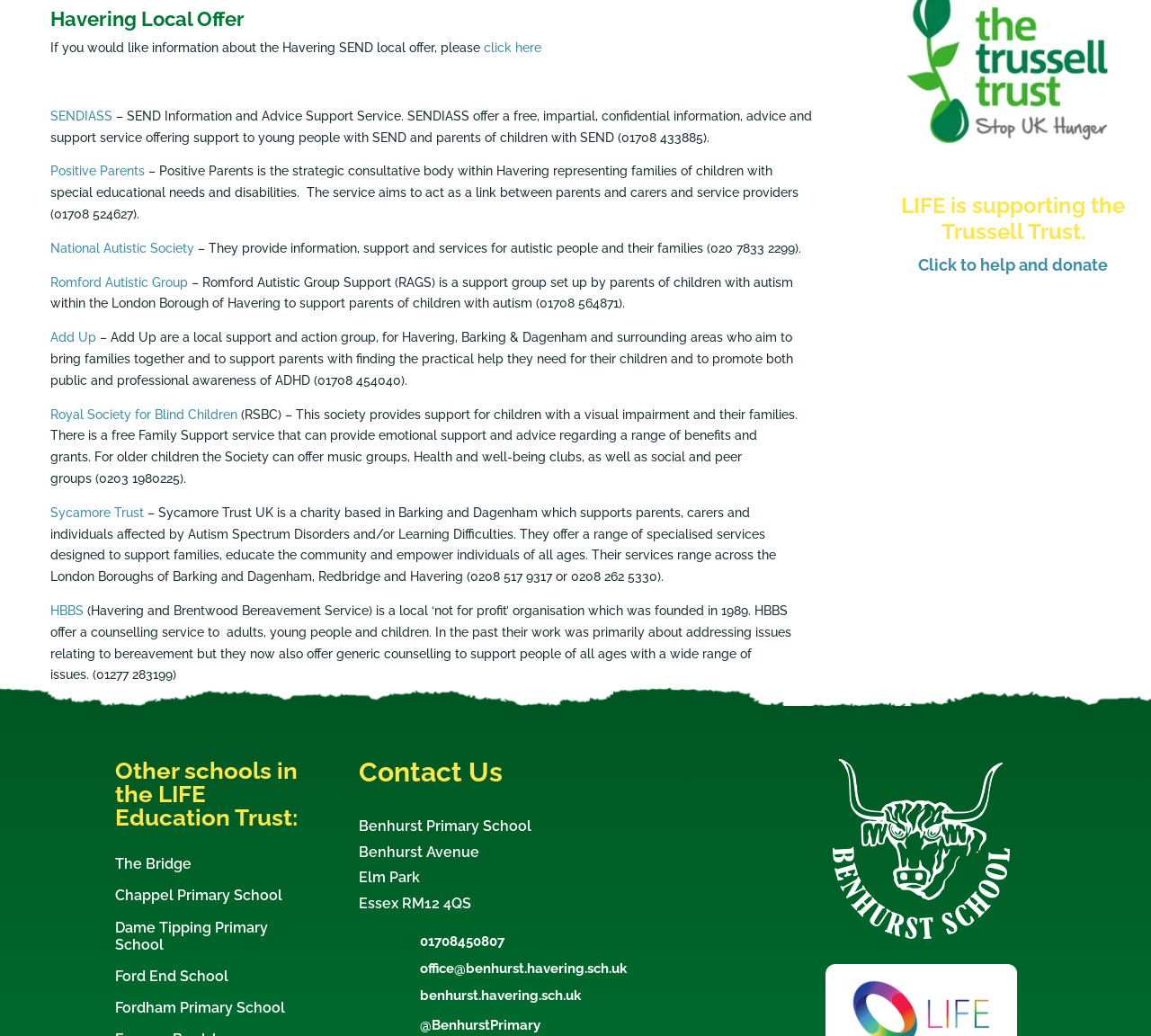What is the contact number of Benhurst Primary School?
Provide a comprehensive and detailed answer to the question.

The question asks about the contact number of Benhurst Primary School, which can be found in the 'Contact Us' section of the webpage. The contact number is listed as '01708450807'.